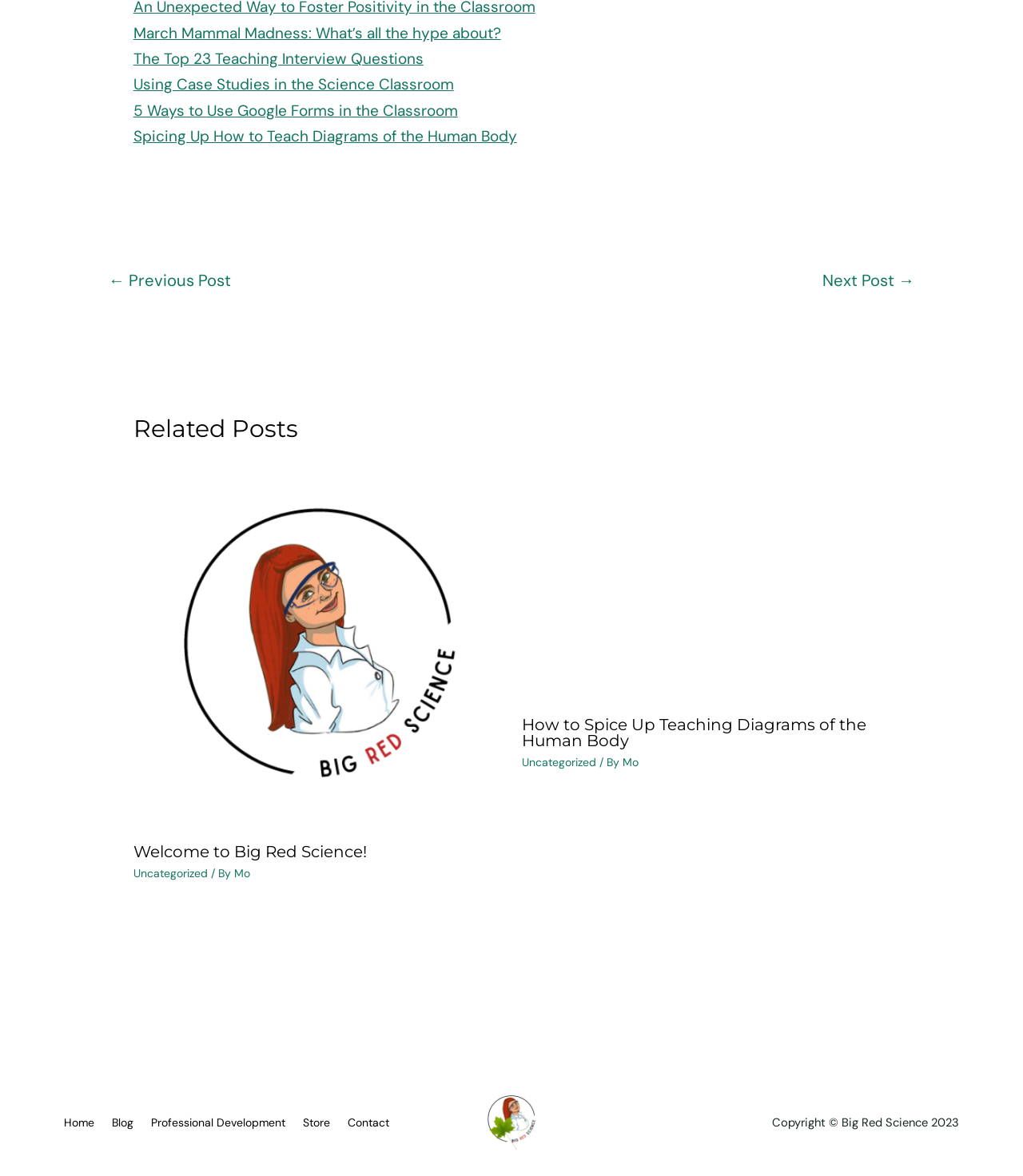Please give the bounding box coordinates of the area that should be clicked to fulfill the following instruction: "Read the article about March Mammal Madness". The coordinates should be in the format of four float numbers from 0 to 1, i.e., [left, top, right, bottom].

[0.13, 0.02, 0.49, 0.037]